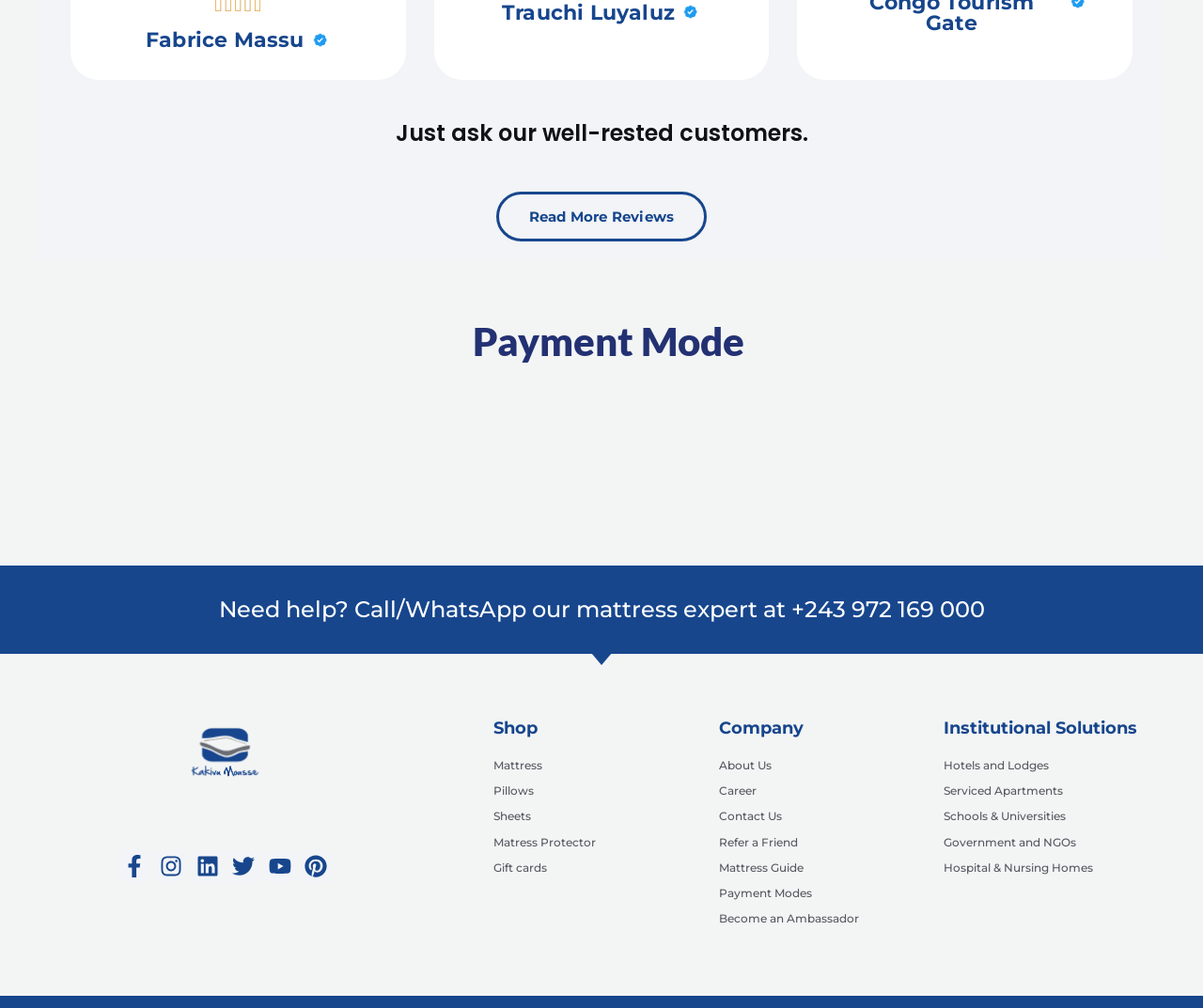Locate the bounding box coordinates of the clickable element to fulfill the following instruction: "Click on the Forbes BG logo". Provide the coordinates as four float numbers between 0 and 1 in the format [left, top, right, bottom].

None